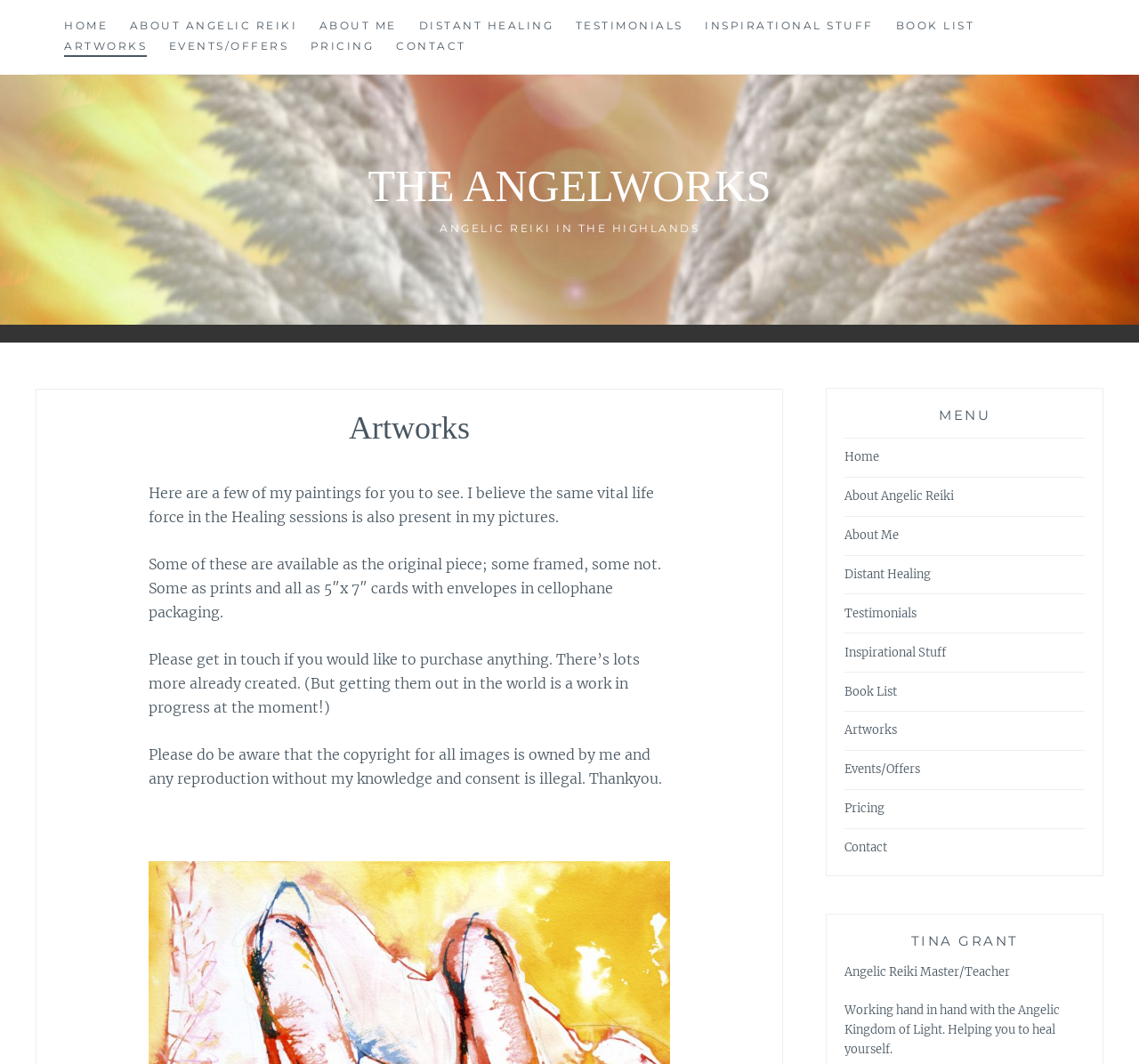Identify the bounding box coordinates for the region to click in order to carry out this instruction: "Explore 'EVENTS/OFFERS'". Provide the coordinates using four float numbers between 0 and 1, formatted as [left, top, right, bottom].

[0.148, 0.035, 0.253, 0.053]